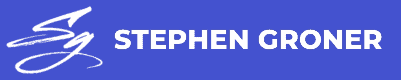Answer the question with a brief word or phrase:
What is the focus of Stephen Groner's work?

Online marketing and business strategies